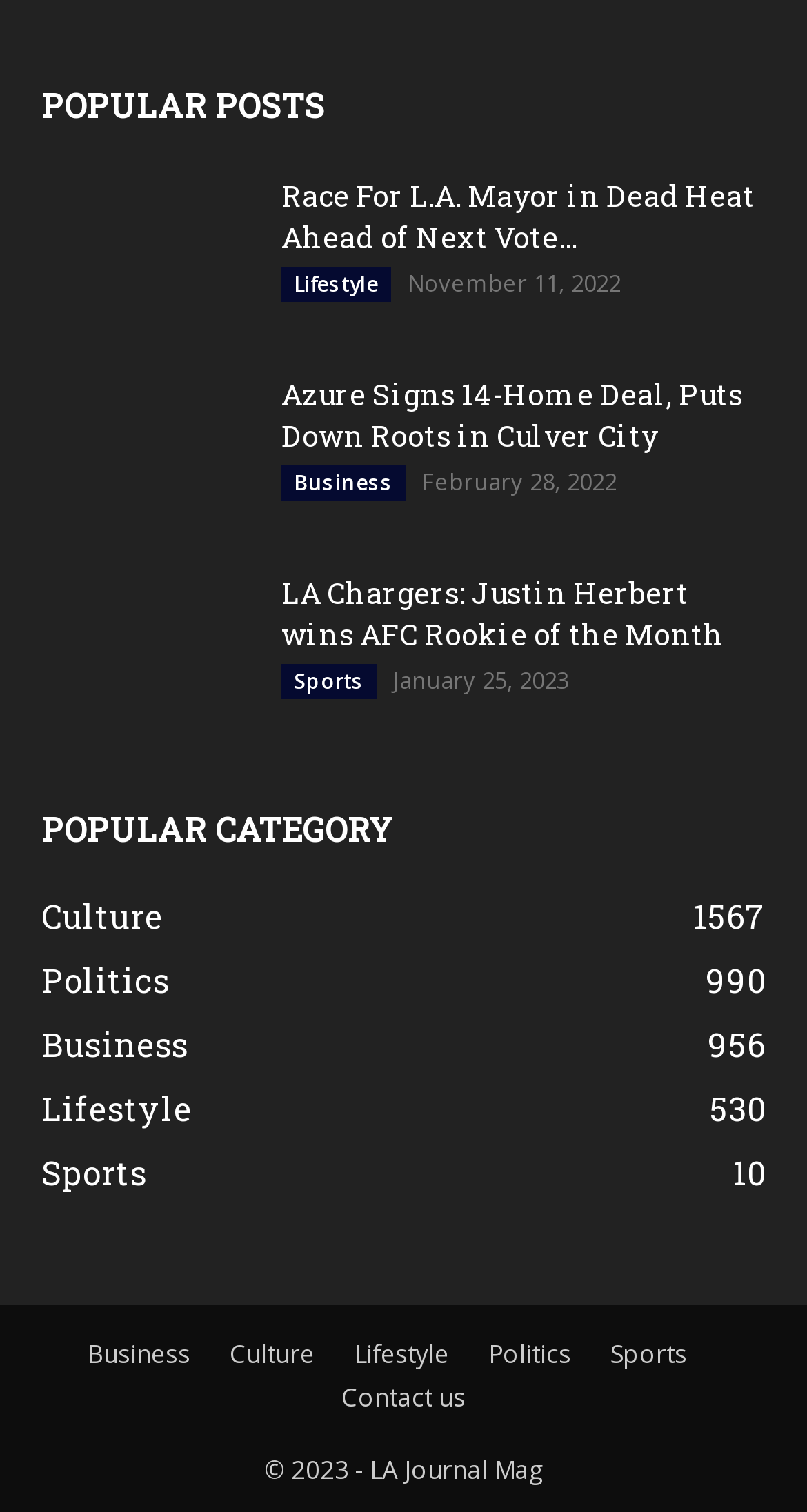Extract the bounding box of the UI element described as: "Politics".

[0.605, 0.884, 0.708, 0.909]